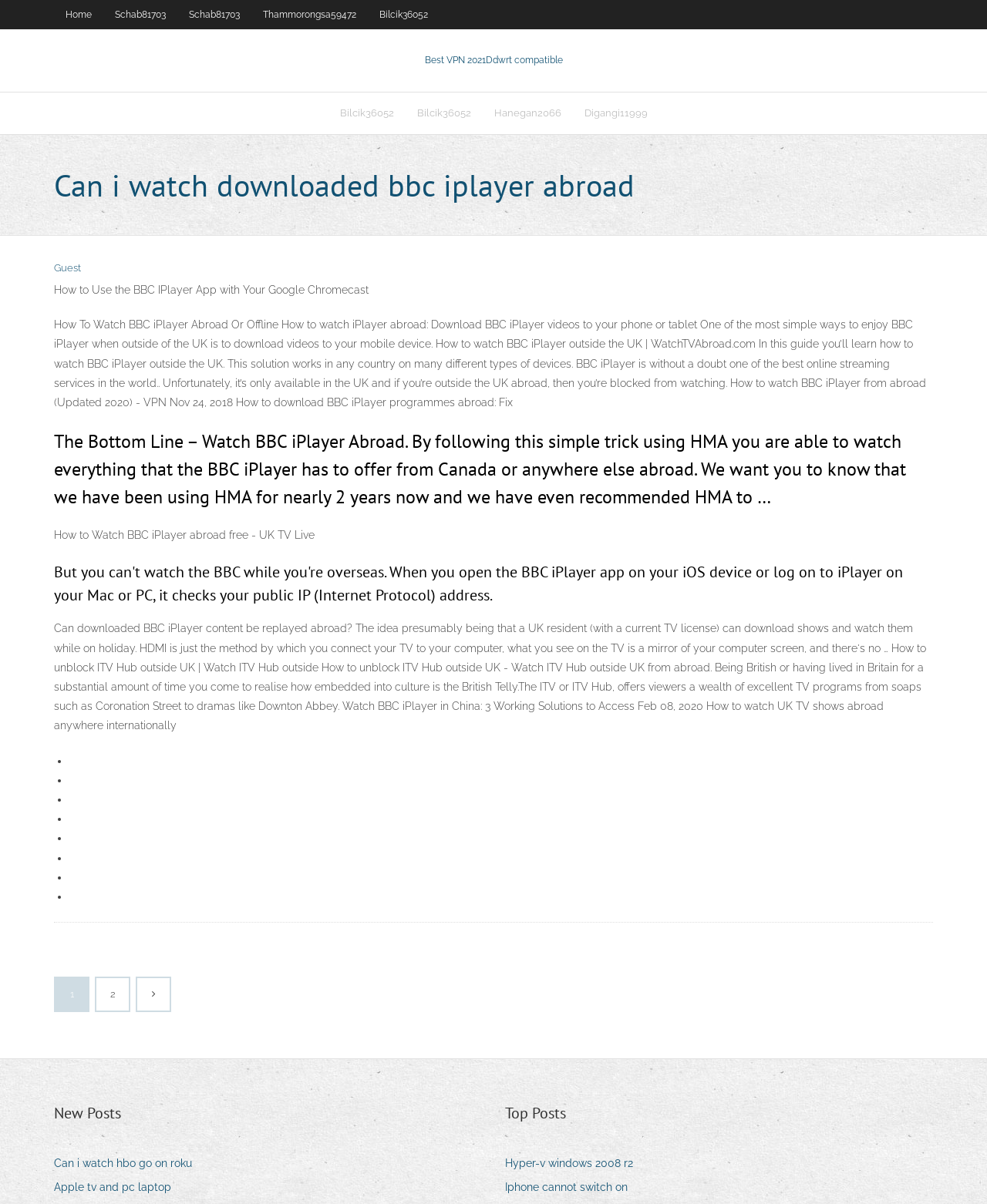Provide the bounding box coordinates of the area you need to click to execute the following instruction: "Click on the 'Guest' link".

[0.055, 0.217, 0.082, 0.227]